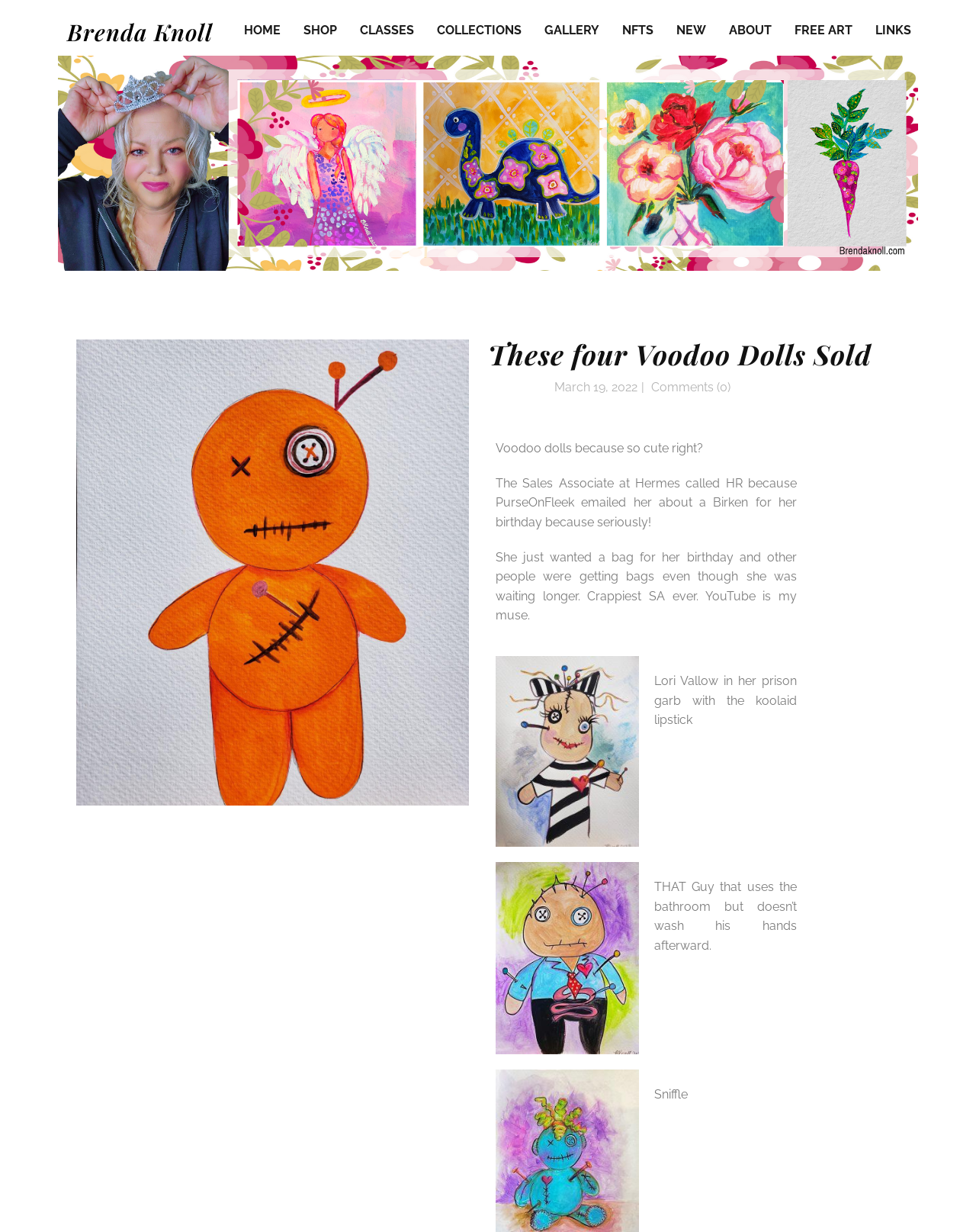Please locate the UI element described by "NFTs" and provide its bounding box coordinates.

[0.638, 0.014, 0.67, 0.037]